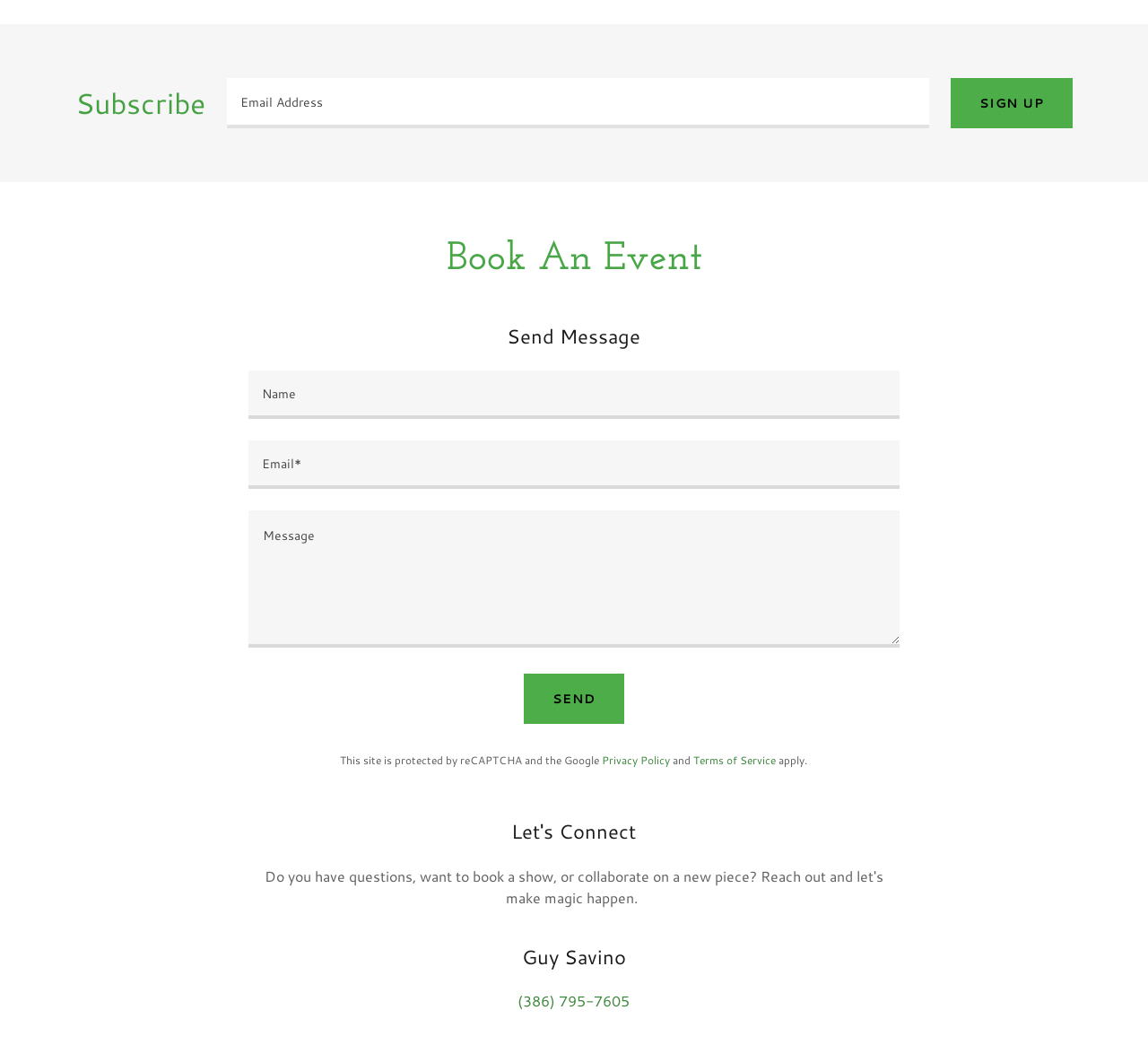What is the purpose of the 'Subscribe' section?
Provide an in-depth and detailed explanation in response to the question.

The 'Subscribe' section contains a textbox for email address and a 'SIGN UP' button, indicating that it is used to subscribe to a newsletter or receive updates.